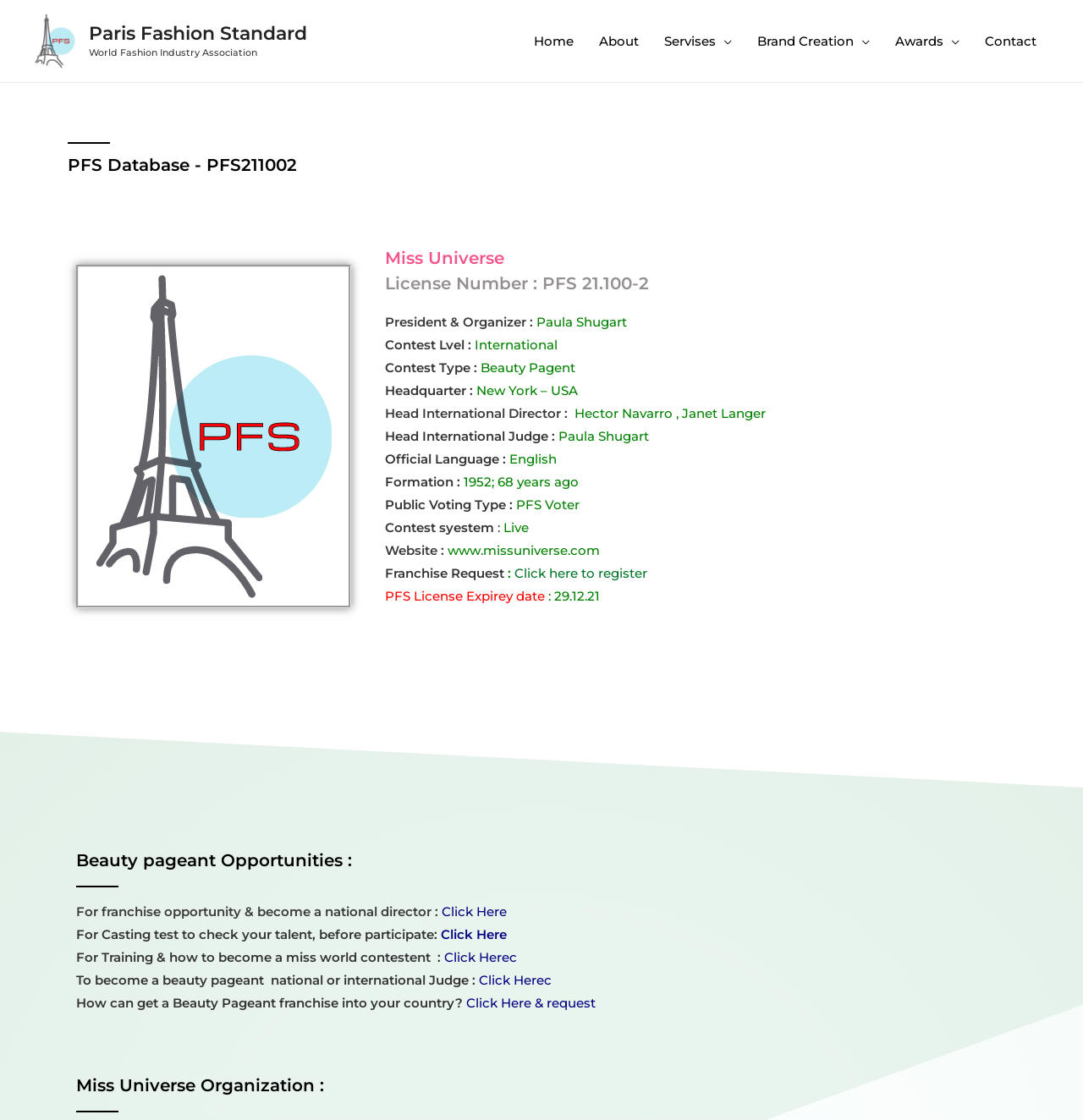Give a short answer using one word or phrase for the question:
What is the formation year of Miss Universe?

1952